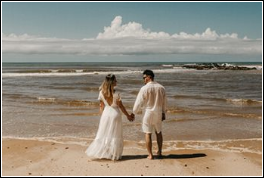Generate a descriptive account of all visible items and actions in the image.

The image captures a romantic scene of a couple walking hand in hand along a sandy beach, likely during a wedding photoshoot. The woman is dressed in an elegant white wedding gown, while the man complements her look in a light-colored outfit. They stroll close to the water's edge, with gentle waves lapping at their feet, and a serene blue sky with fluffy clouds serves as the backdrop. This enchanting setting evokes feelings of love and celebration, perfectly aligning with wedding limousine services, which facilitate seamless transportation for couples on their special day.